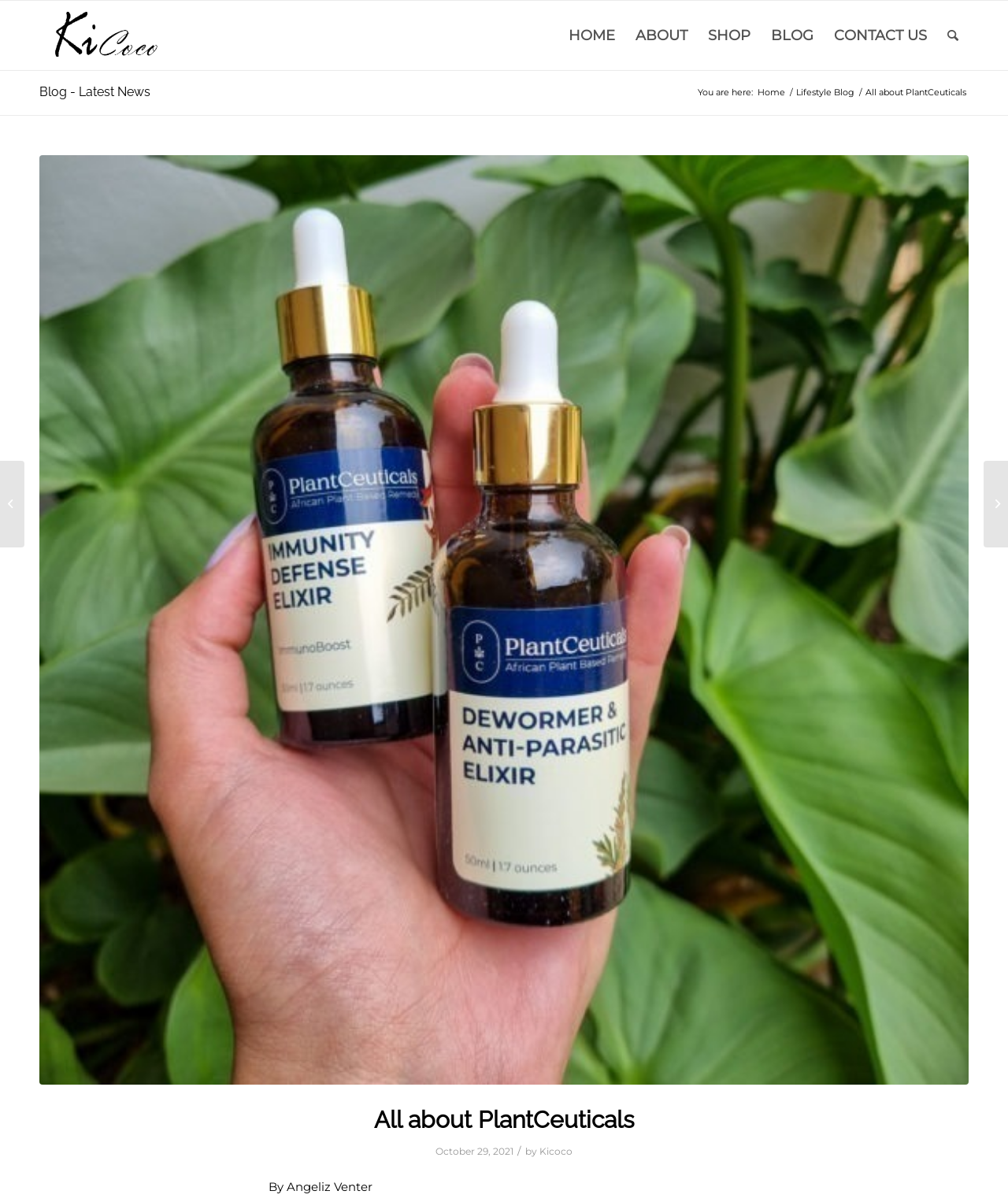Locate the bounding box of the UI element with the following description: "Search".

[0.93, 0.001, 0.961, 0.058]